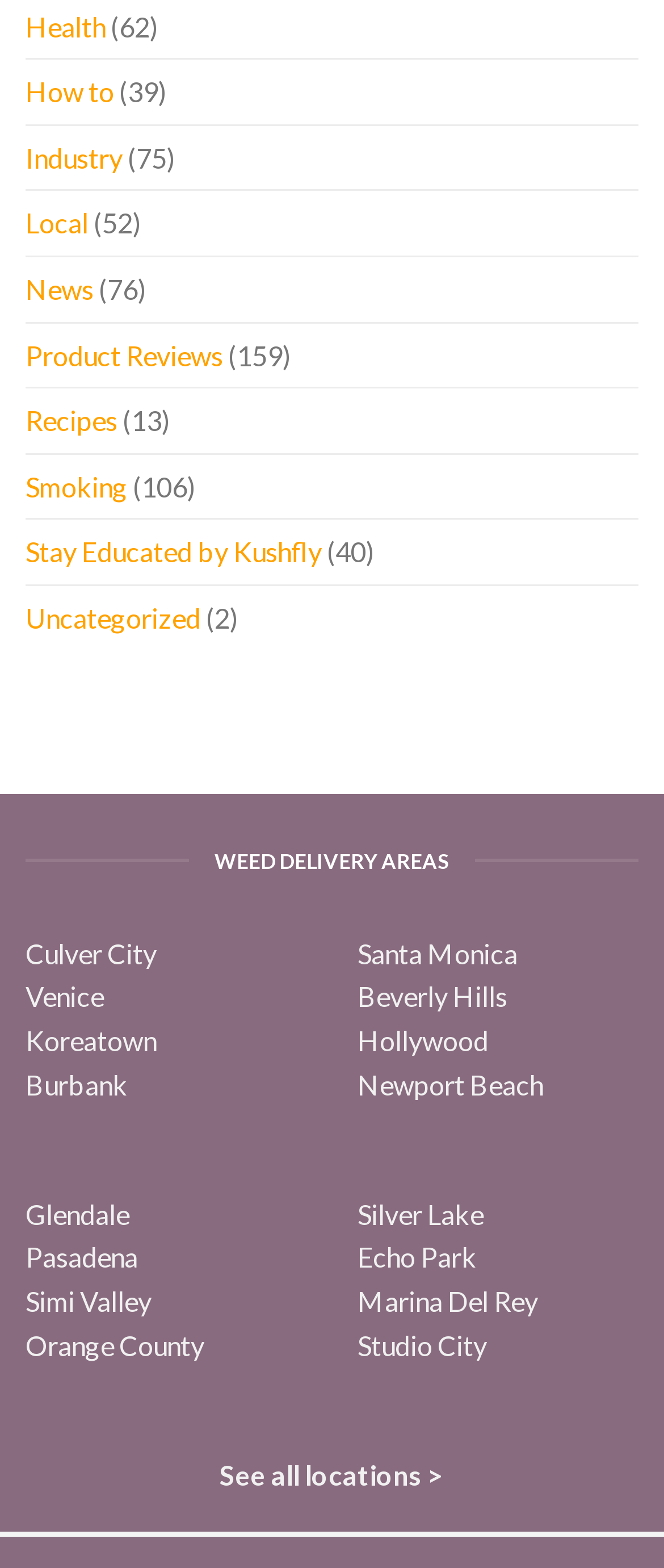Please find the bounding box coordinates of the section that needs to be clicked to achieve this instruction: "Learn about WEED DELIVERY AREAS".

[0.038, 0.538, 0.962, 0.559]